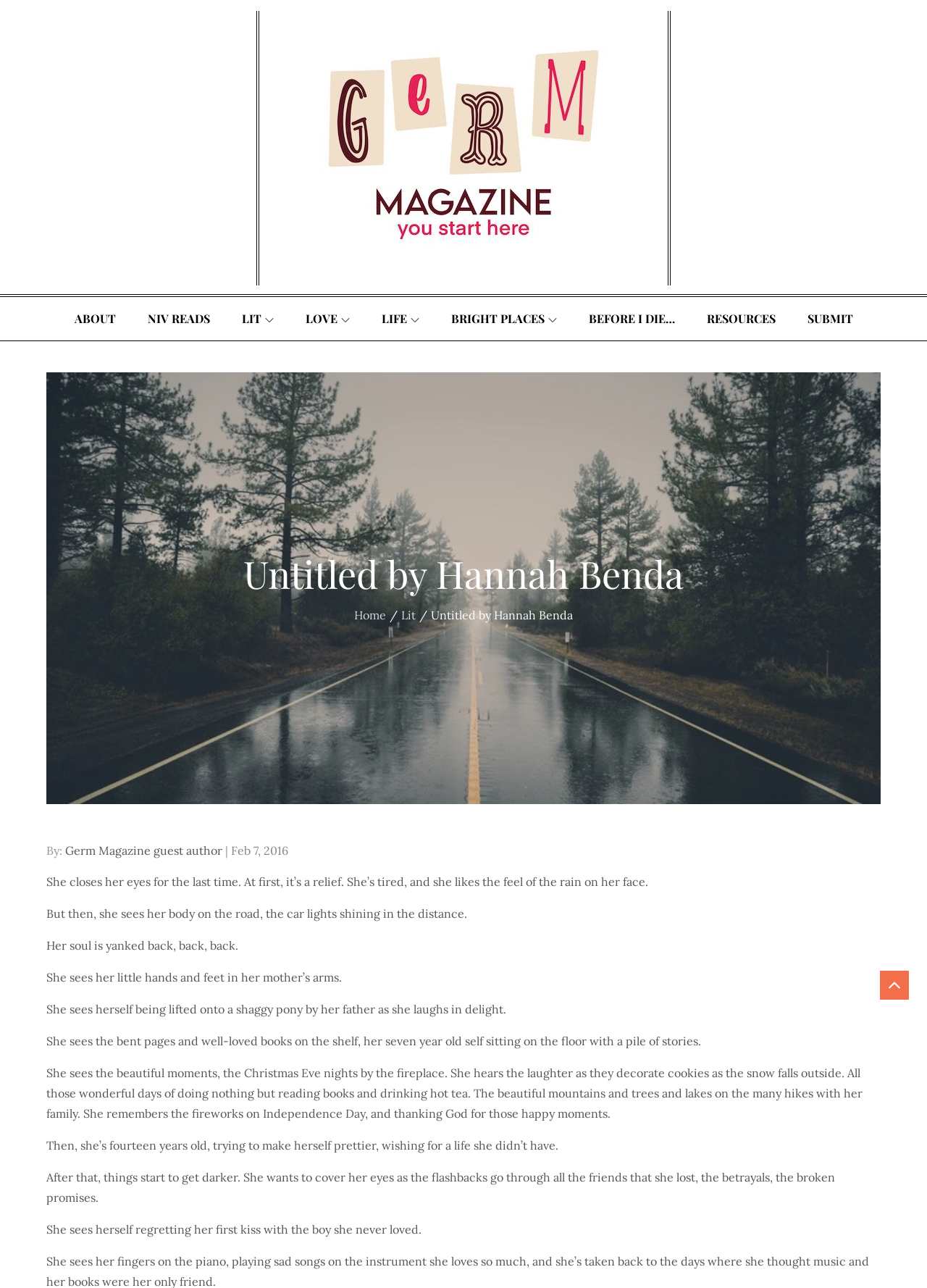Extract the bounding box of the UI element described as: "Bright Places".

[0.471, 0.231, 0.616, 0.264]